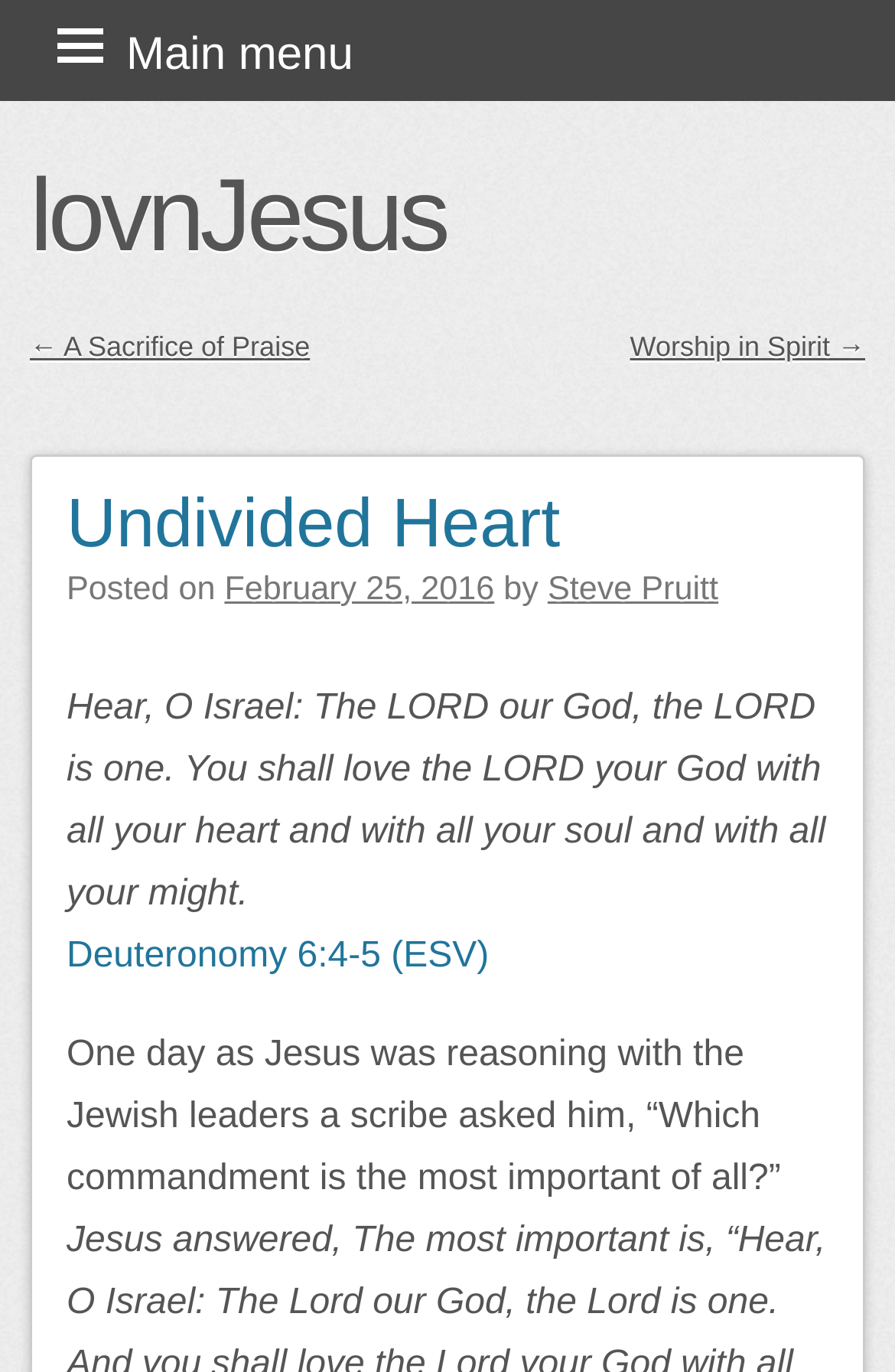Can you pinpoint the bounding box coordinates for the clickable element required for this instruction: "open the main menu"? The coordinates should be four float numbers between 0 and 1, i.e., [left, top, right, bottom].

[0.0, 0.0, 1.0, 0.074]